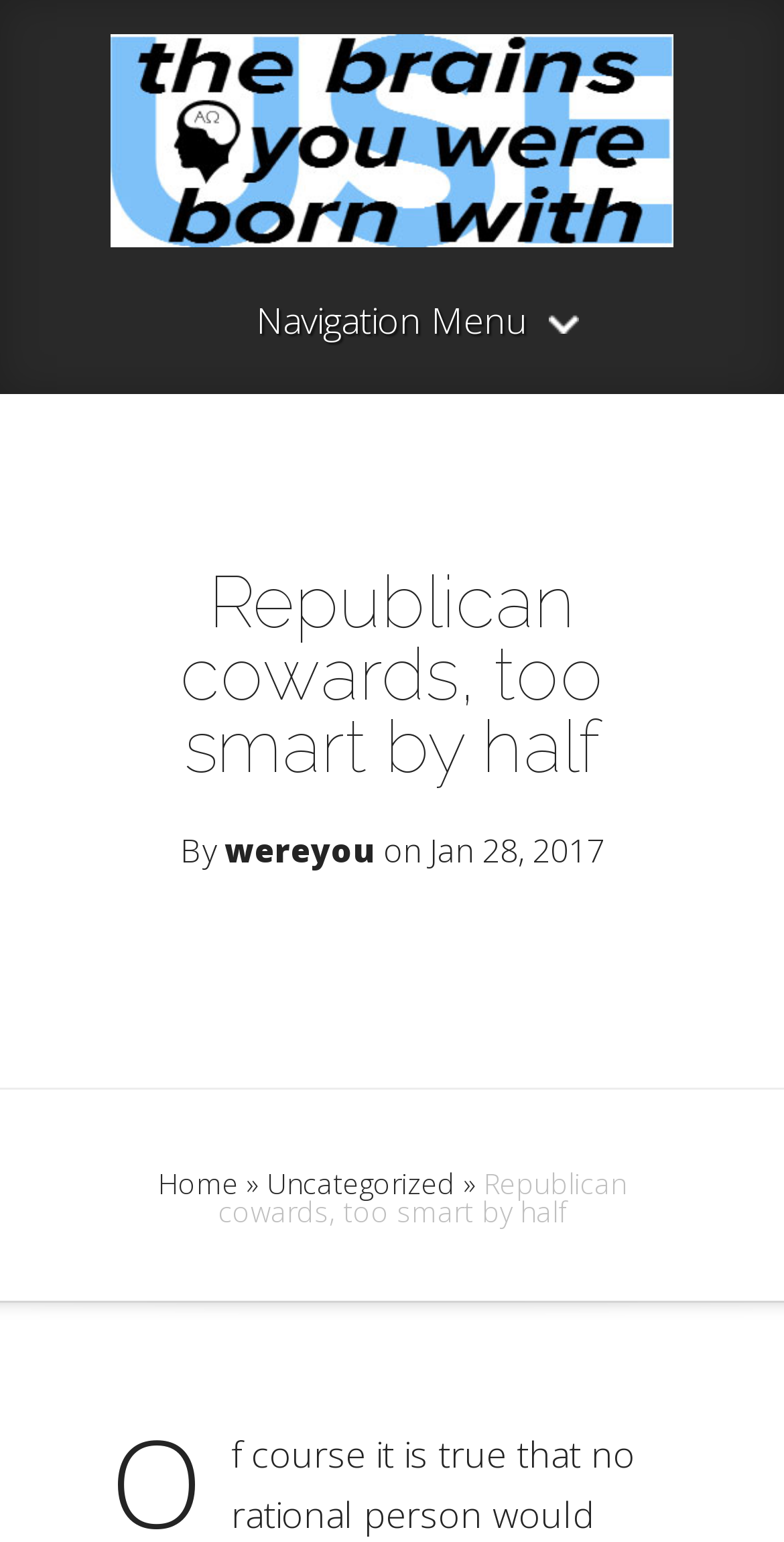Determine the main headline of the webpage and provide its text.

Republican cowards, too smart by half